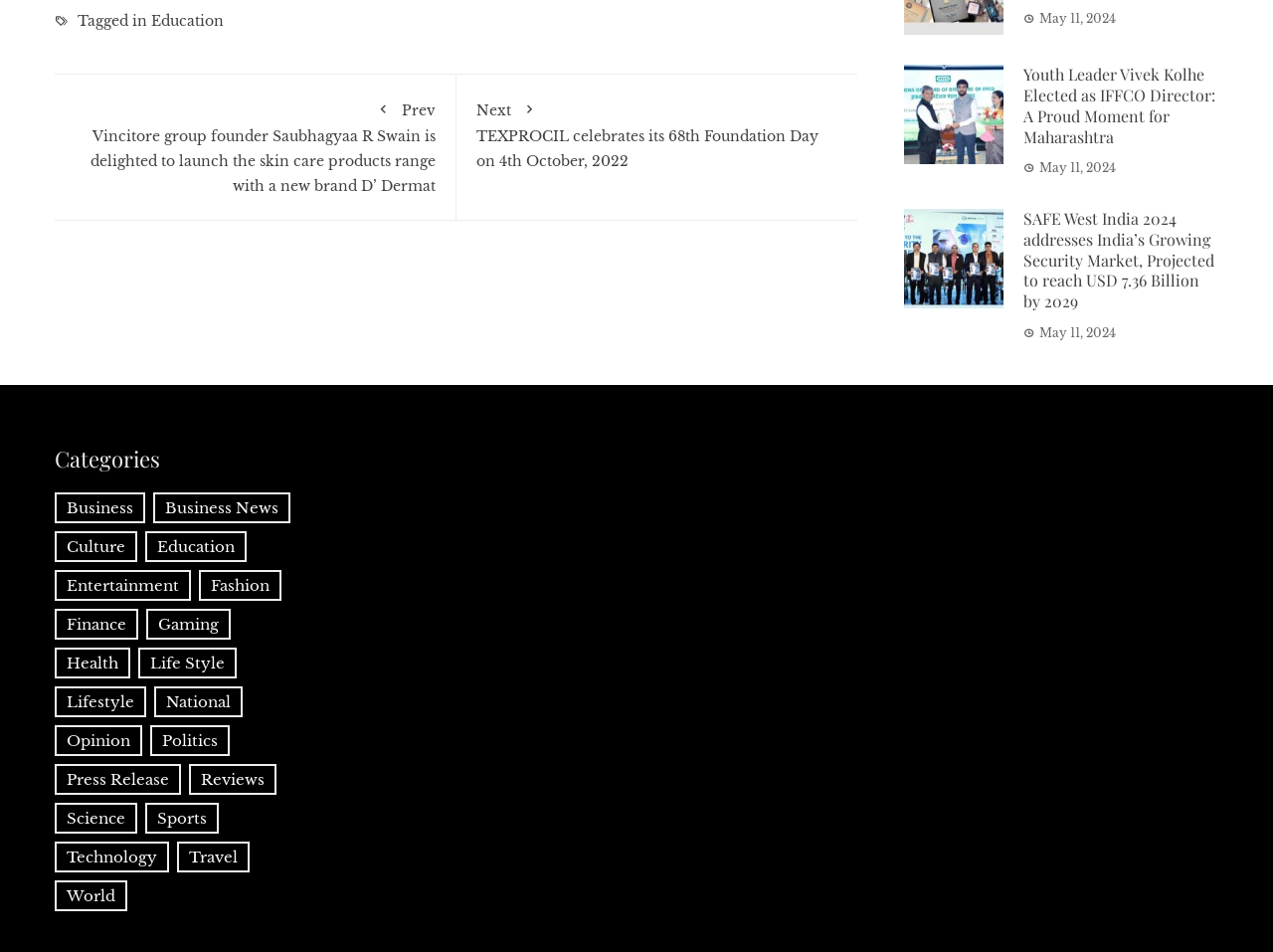Is there a category for 'Gaming' news?
Offer a detailed and exhaustive answer to the question.

I found that there is a category for 'Gaming' news by looking at the link element with the text 'Gaming (1 item)', which indicates that there is a category for 'Gaming' news with 1 item.